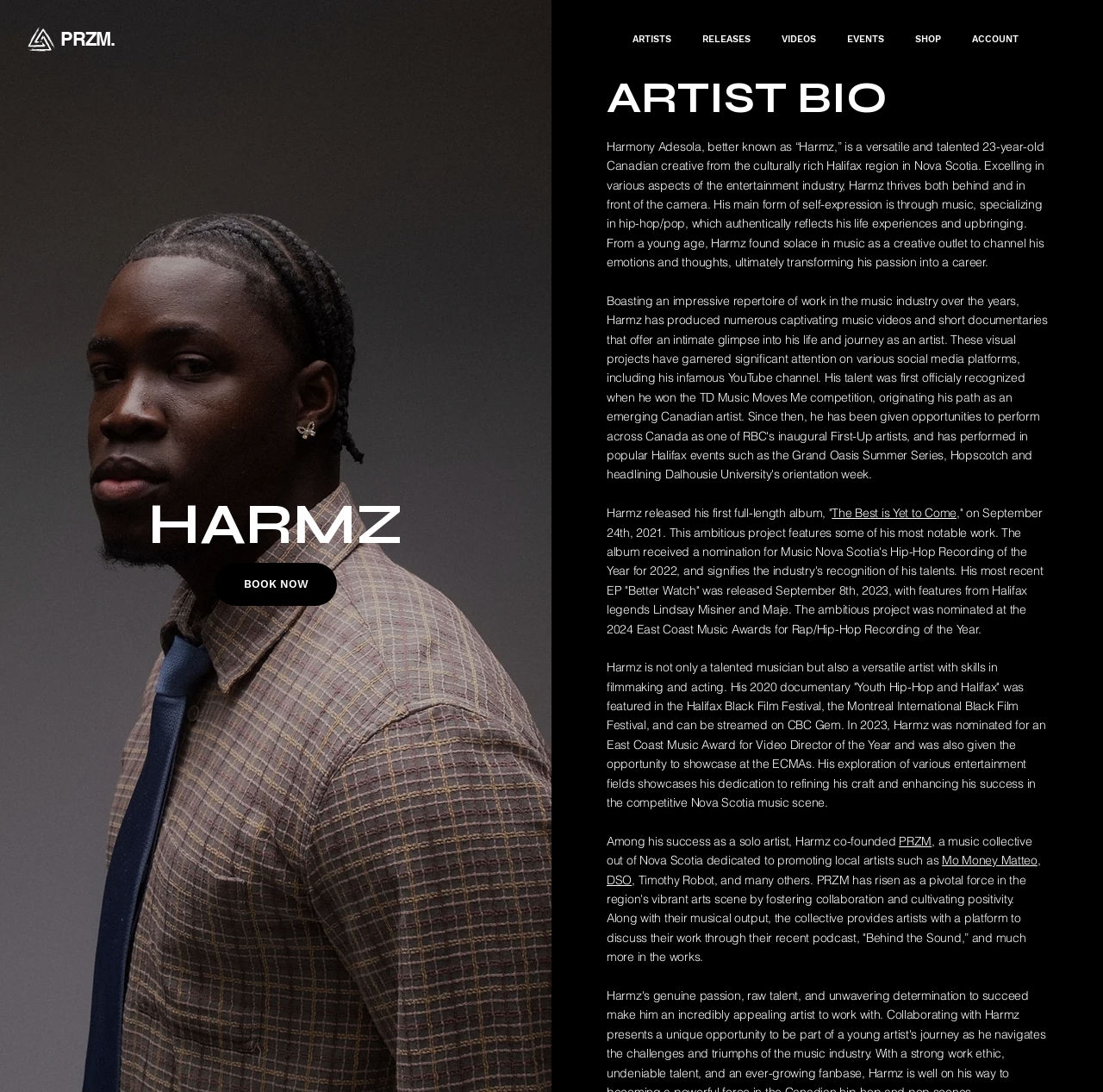What is the name of the documentary featured in the Halifax Black Film Festival? Based on the image, give a response in one word or a short phrase.

Youth Hip-Hop and Halifax